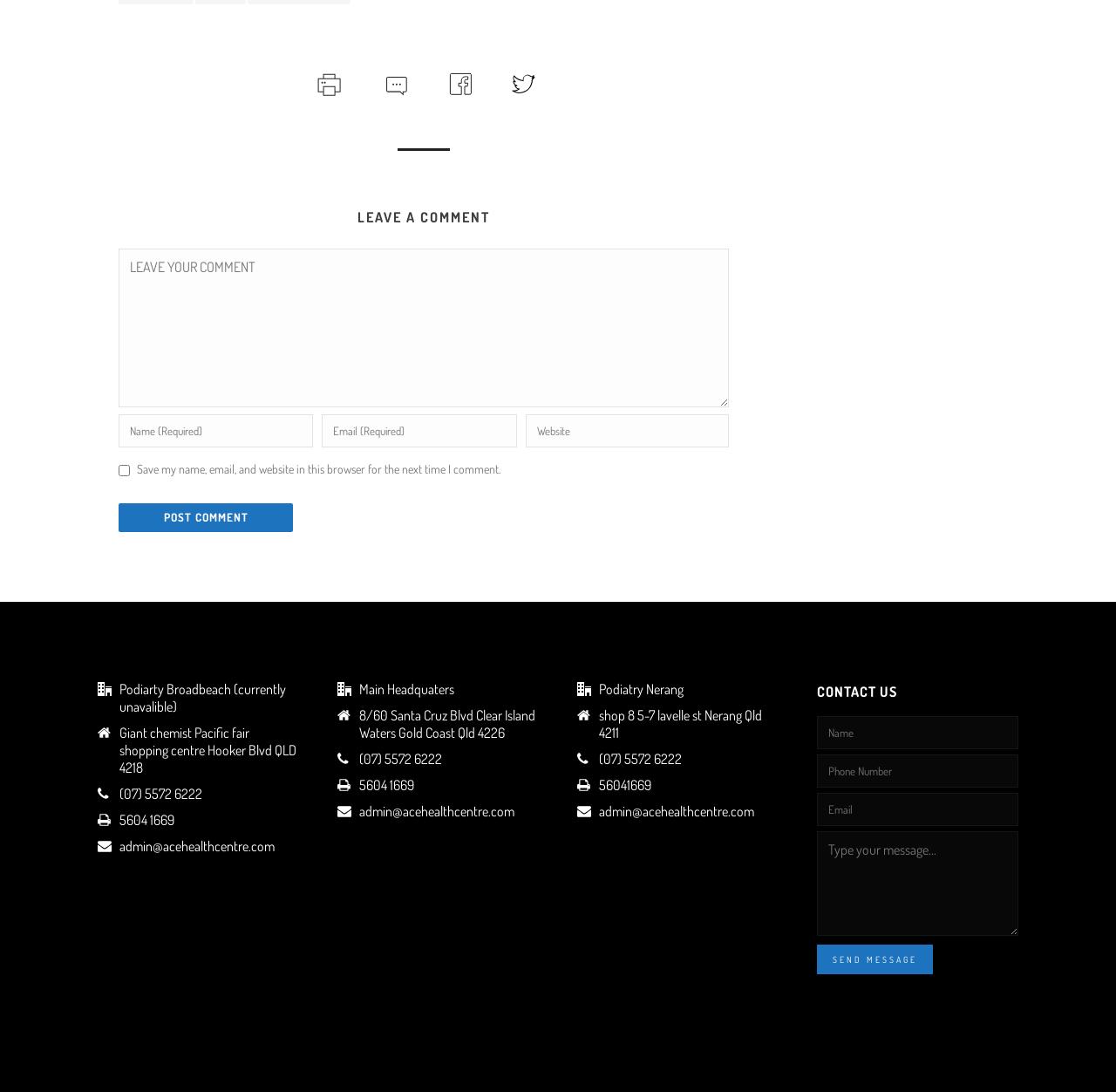Find the bounding box coordinates for the area that should be clicked to accomplish the instruction: "Click the 'How to Get a Startup Business Loan' heading".

None